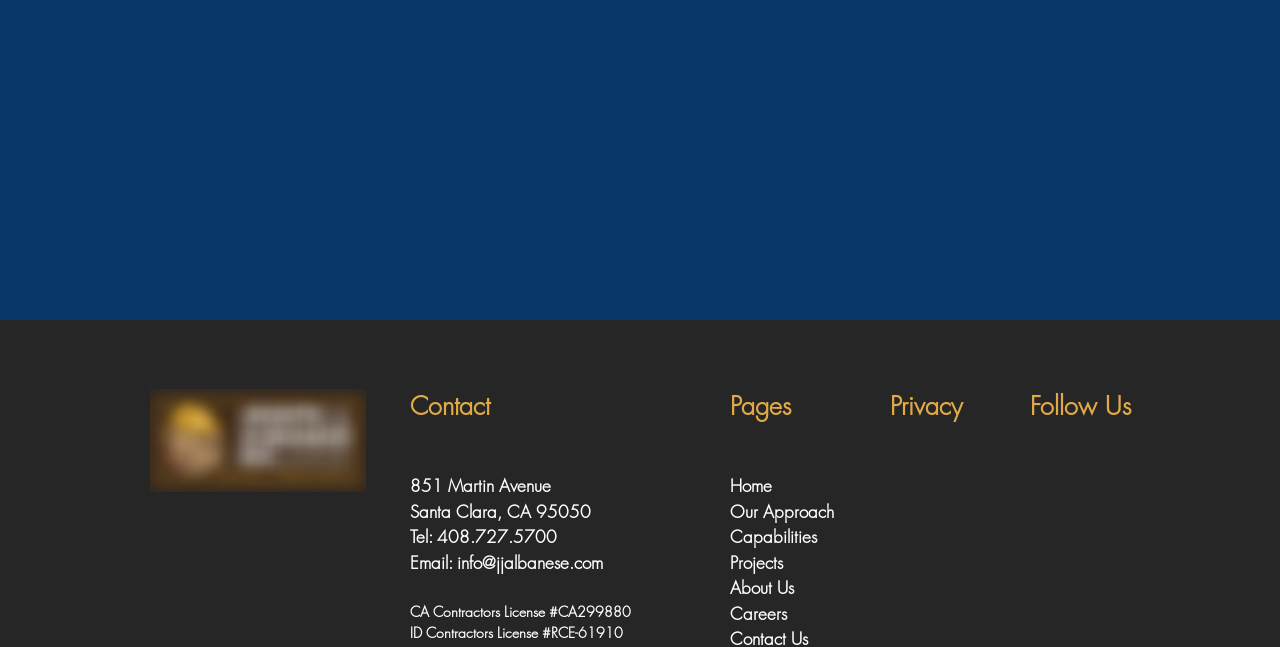Kindly determine the bounding box coordinates for the clickable area to achieve the given instruction: "Click the 'Home' link".

[0.57, 0.733, 0.603, 0.769]